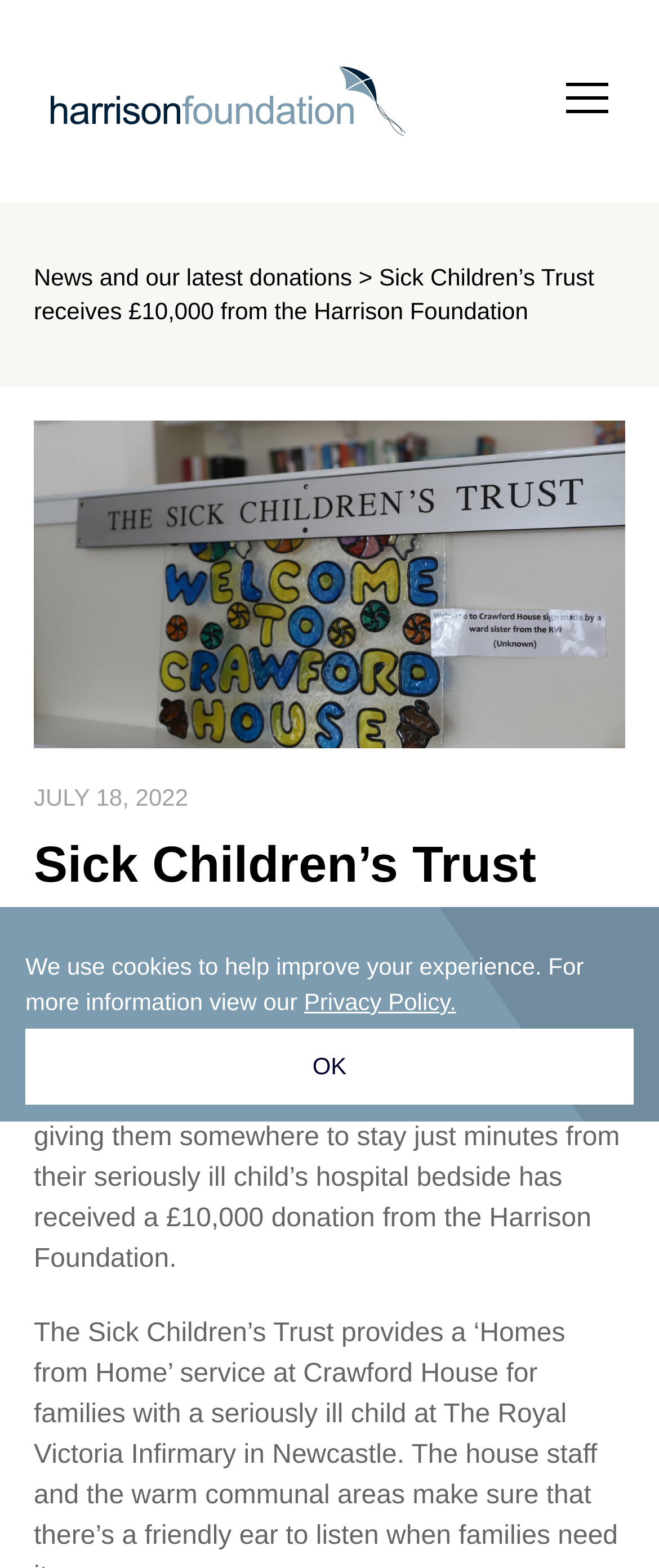Please provide a brief answer to the following inquiry using a single word or phrase:
Who made the £10,000 donation?

Harrison Foundation